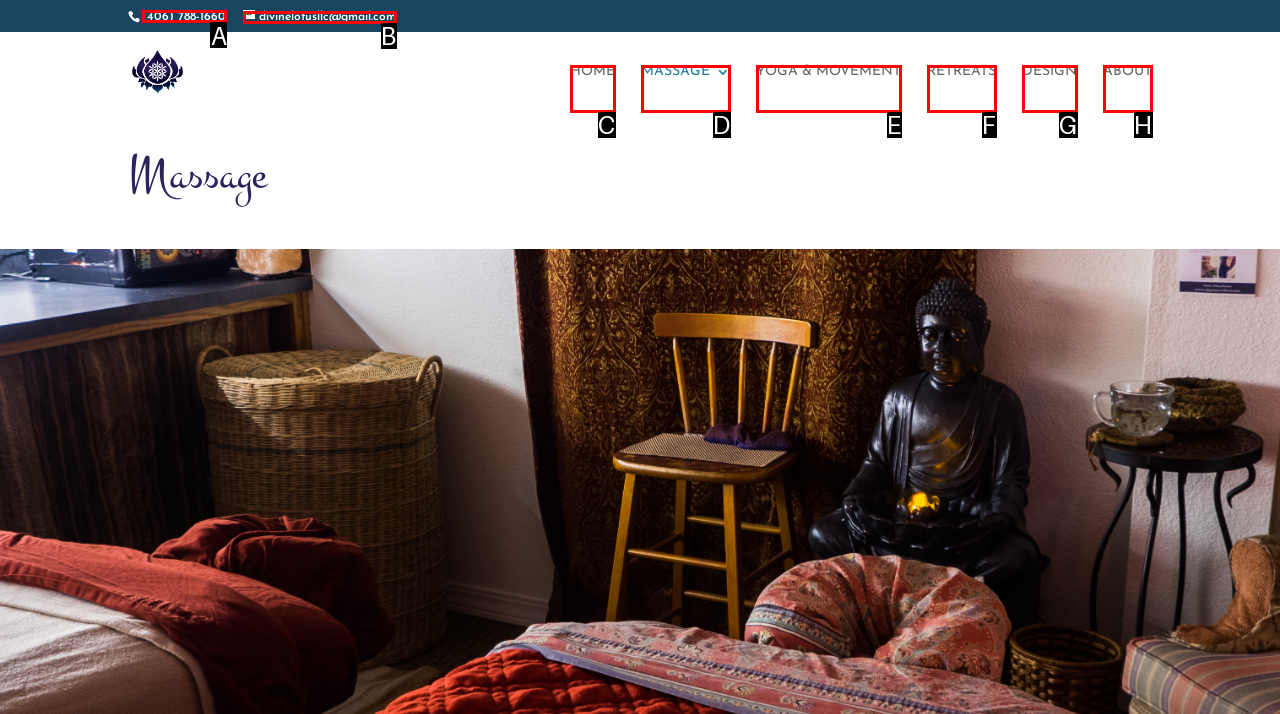Identify the correct option to click in order to complete this task: call the phone number
Answer with the letter of the chosen option directly.

A